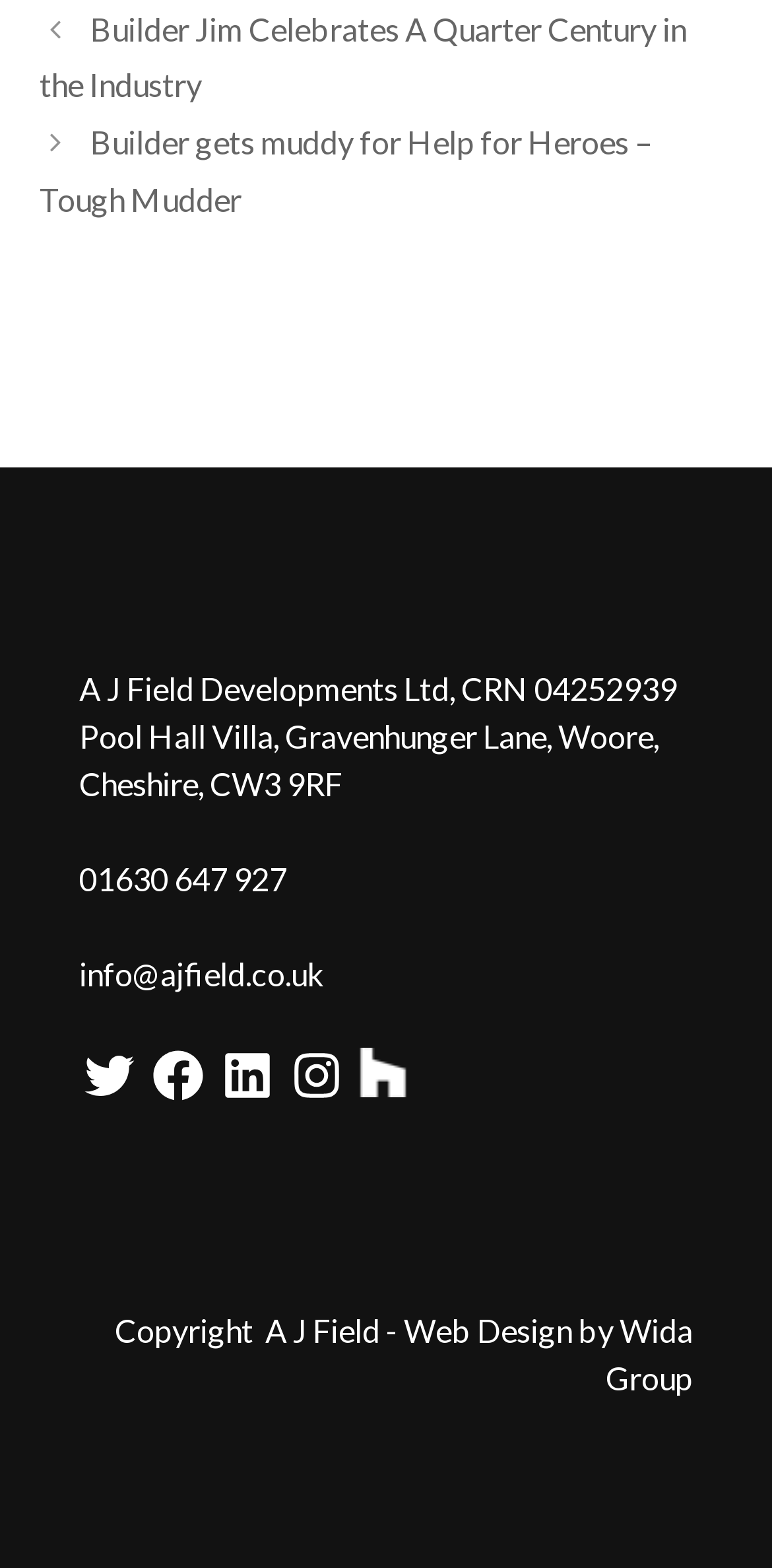Can you pinpoint the bounding box coordinates for the clickable element required for this instruction: "View the Web Design page"? The coordinates should be four float numbers between 0 and 1, i.e., [left, top, right, bottom].

[0.523, 0.836, 0.741, 0.86]